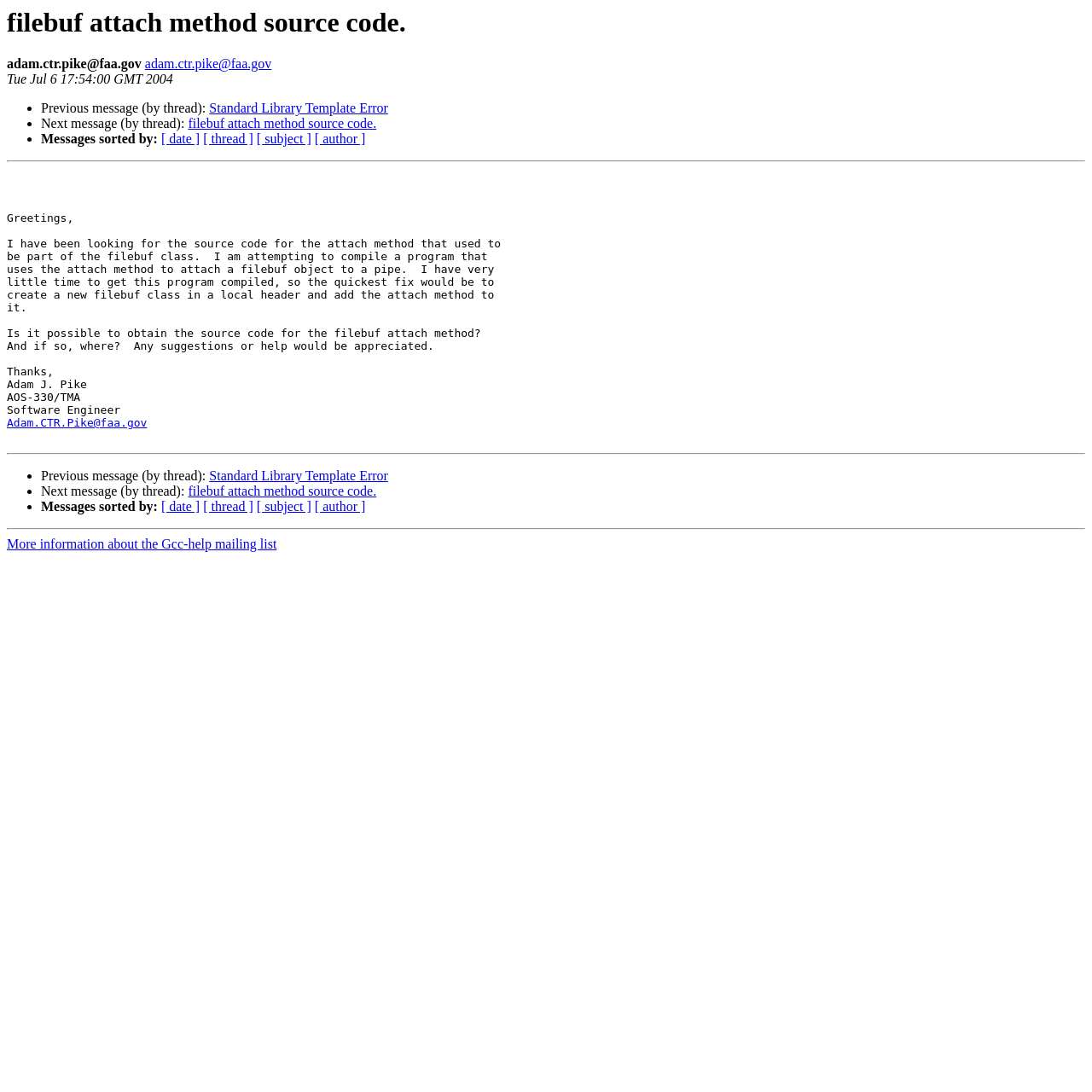Locate the bounding box coordinates of the clickable region to complete the following instruction: "View next message."

[0.172, 0.107, 0.345, 0.12]